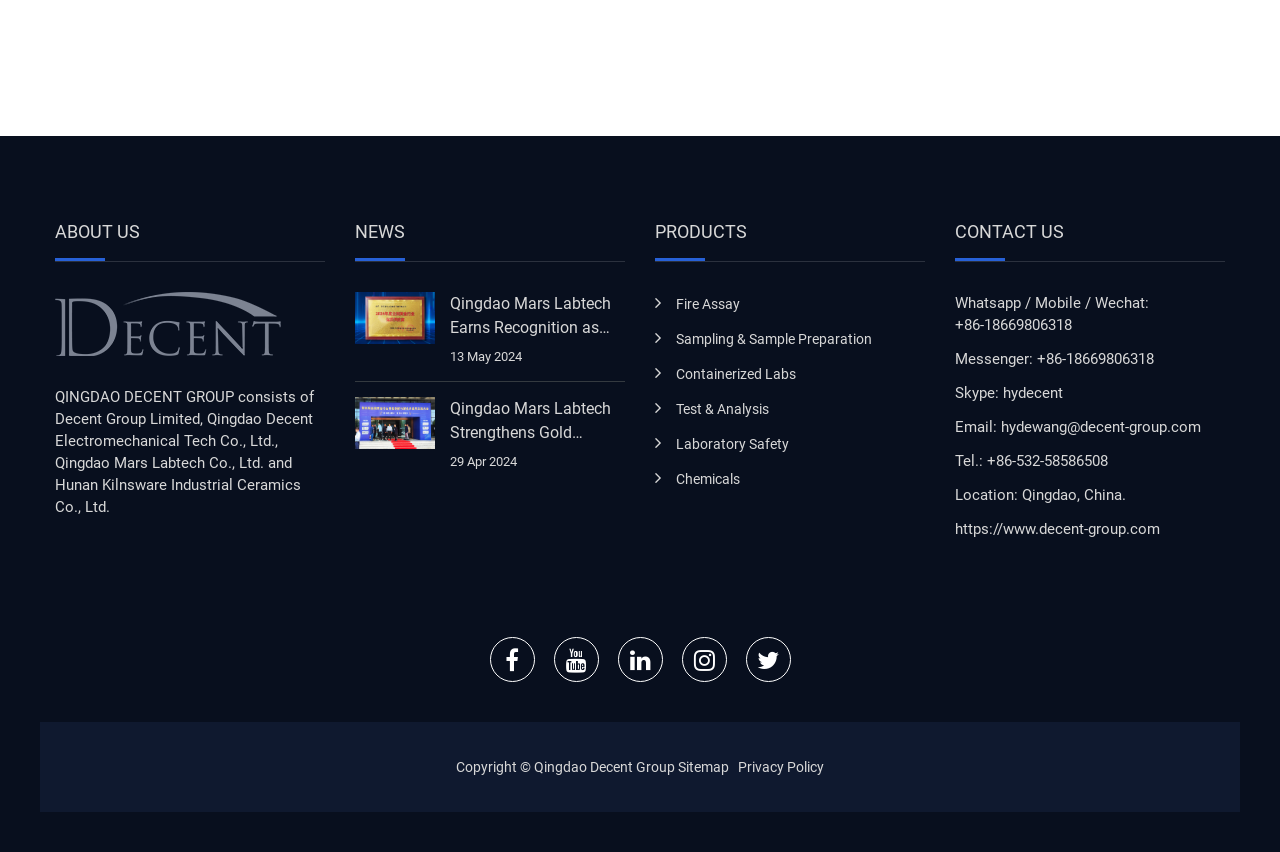What is the last social media icon?
Provide a detailed and extensive answer to the question.

The social media icons are located at the bottom of the webpage, and the last icon is ''.